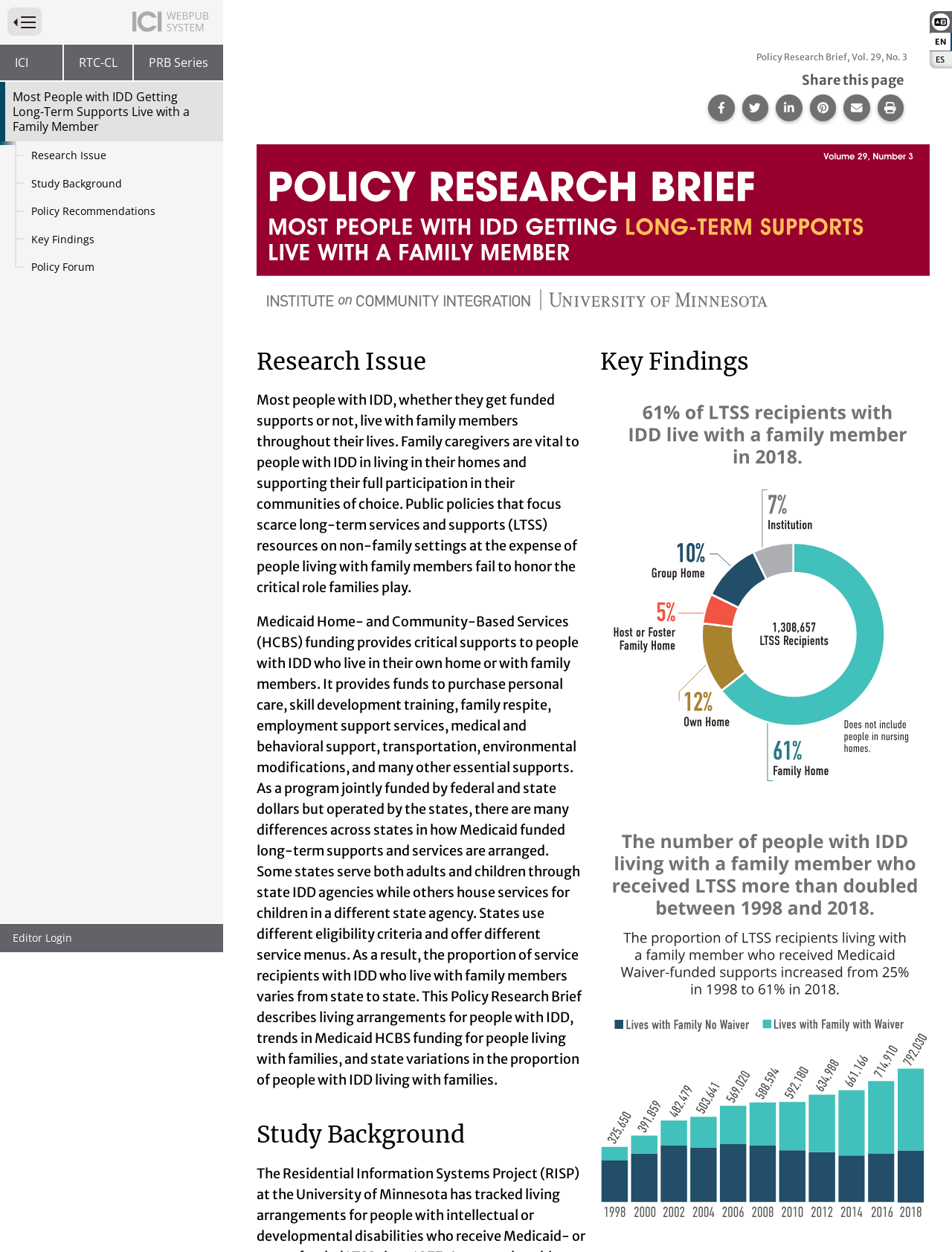Summarize the contents and layout of the webpage in detail.

This webpage is about a policy research brief, specifically Volume 29, Number 3, which focuses on people with intellectual and developmental disabilities (IDD) receiving long-term supports and living with family members. 

At the top right corner, there is a language selection option with two choices: English and Spanish. Next to it, there is a button to toggle the website's primary navigation. 

On the left side, there is a list of highlighted content partners, including ICI, RTC-CL, and PRB Series. Below this list, there is the primary navigation menu, which includes links to different sections of the research brief, such as "Most People with IDD Getting Long-Term Supports Live with a Family Member", "Research Issue", "Study Background", "Policy Recommendations", "Key Findings", and "Policy Forum". 

In the main content area, there is a heading that repeats the title of the research brief. Below it, there is an image of the Institute on Community Integration, University of Minnesota. 

The main content is divided into several sections, including "Research Issue", "Study Background", and "Key Findings". The "Research Issue" section describes the importance of family caregivers for people with IDD and how public policies should support them. The "Study Background" section provides context for the research, including the role of Medicaid Home- and Community-Based Services (HCBS) funding in supporting people with IDD who live with family members. 

There are two groups of images and text that describe them, one below the "Research Issue" section and another below the "Key Findings" section. 

At the bottom of the page, there are social media sharing links and a button to print the page.